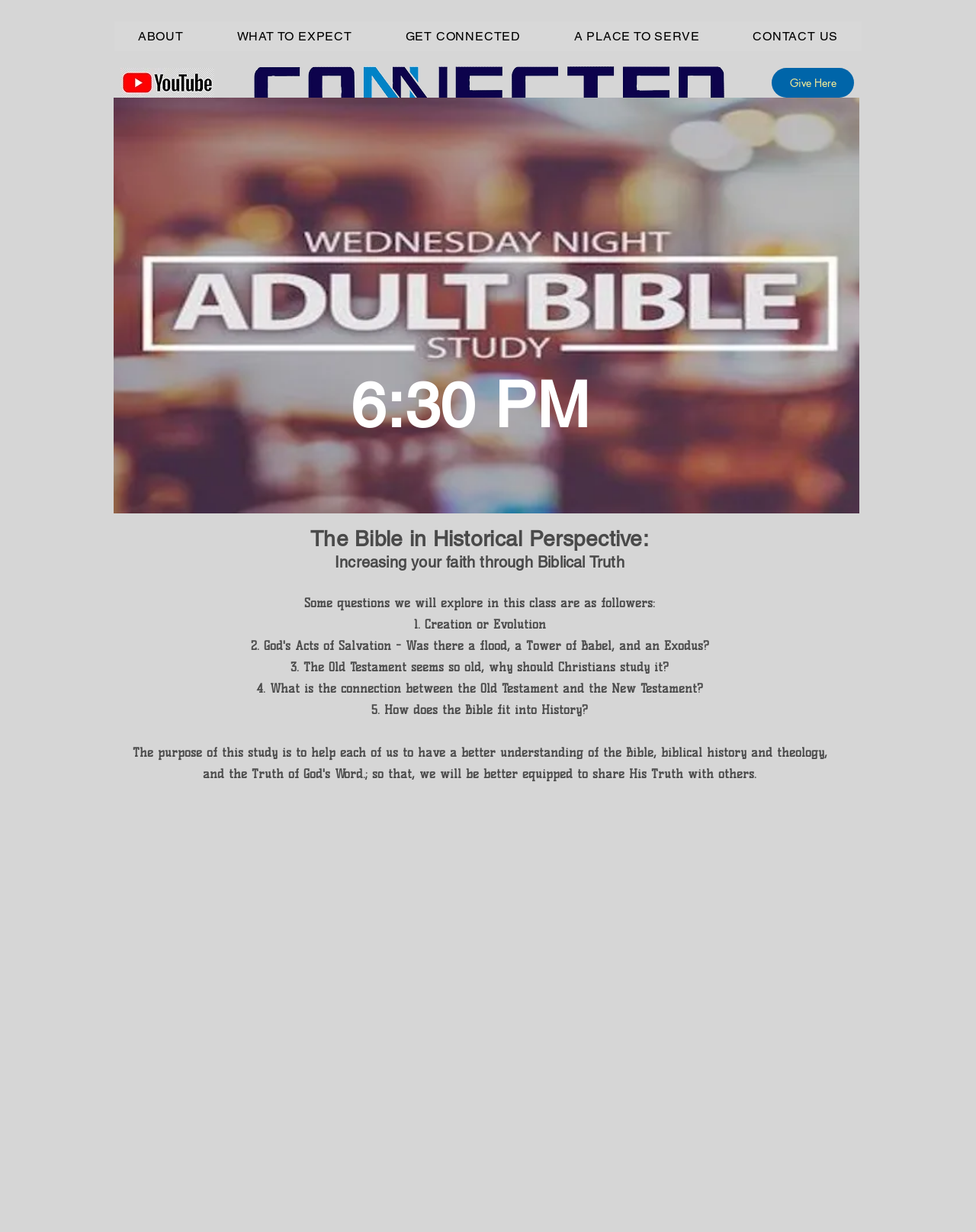What is the name of the logo in the top right corner?
Look at the image and provide a short answer using one word or a phrase.

Connected Logo